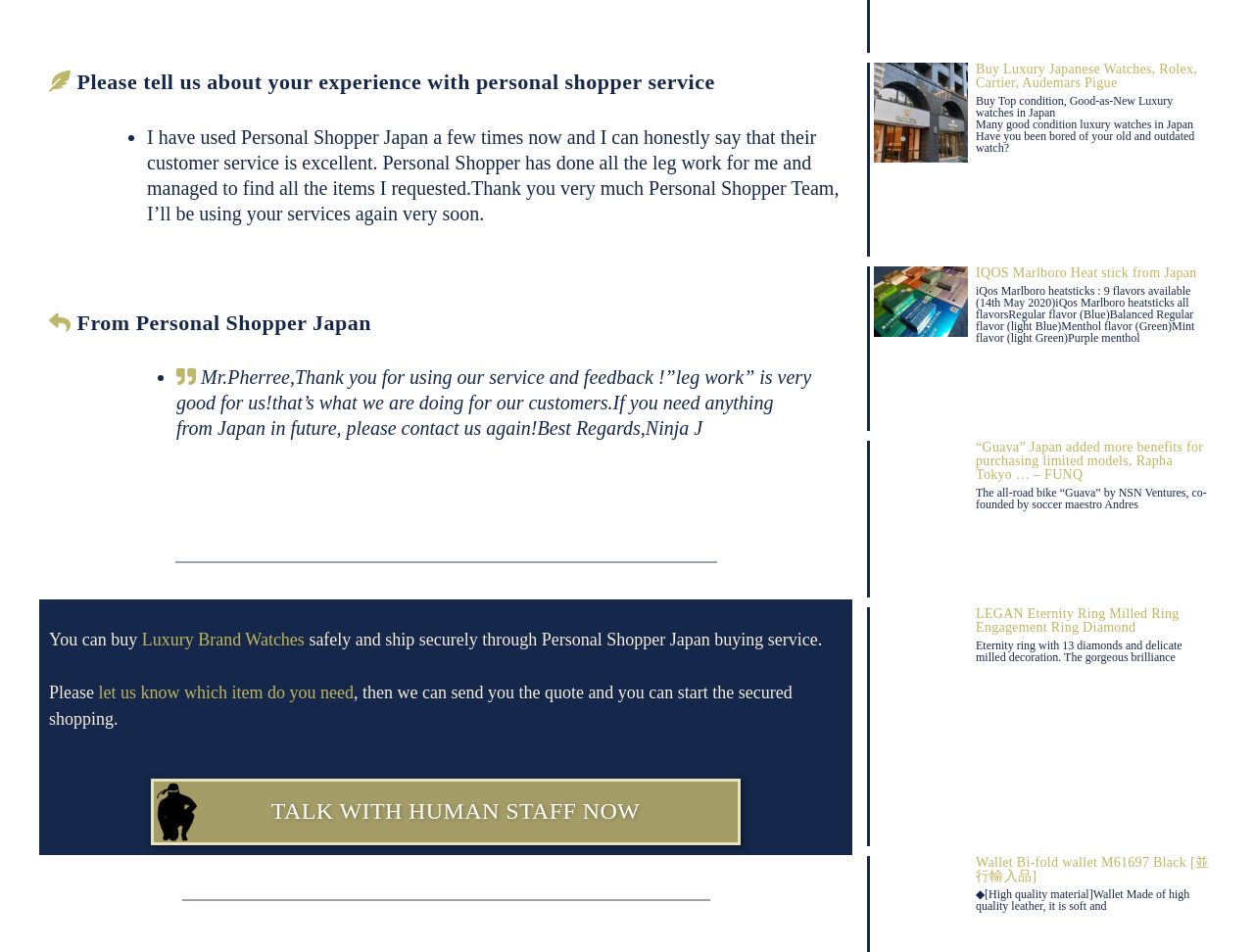Answer with a single word or phrase: 
What is the benefit of using this service?

They do the leg work for you